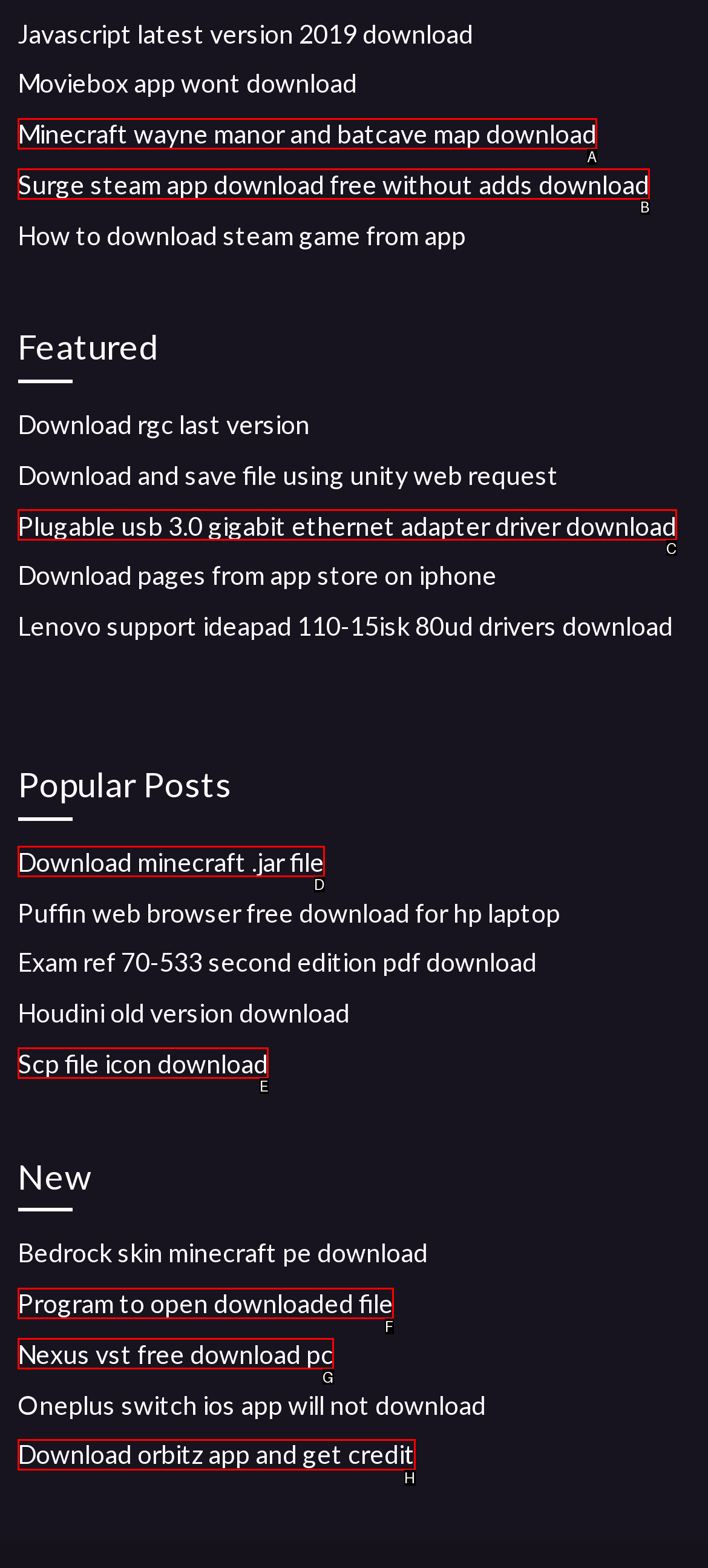Identify the option that best fits this description: parent_node: 𝕏 title="Share on Pinterest"
Answer with the appropriate letter directly.

None